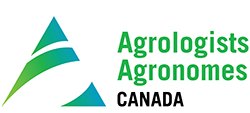Answer the following in one word or a short phrase: 
How many triangles are in the logo?

Three